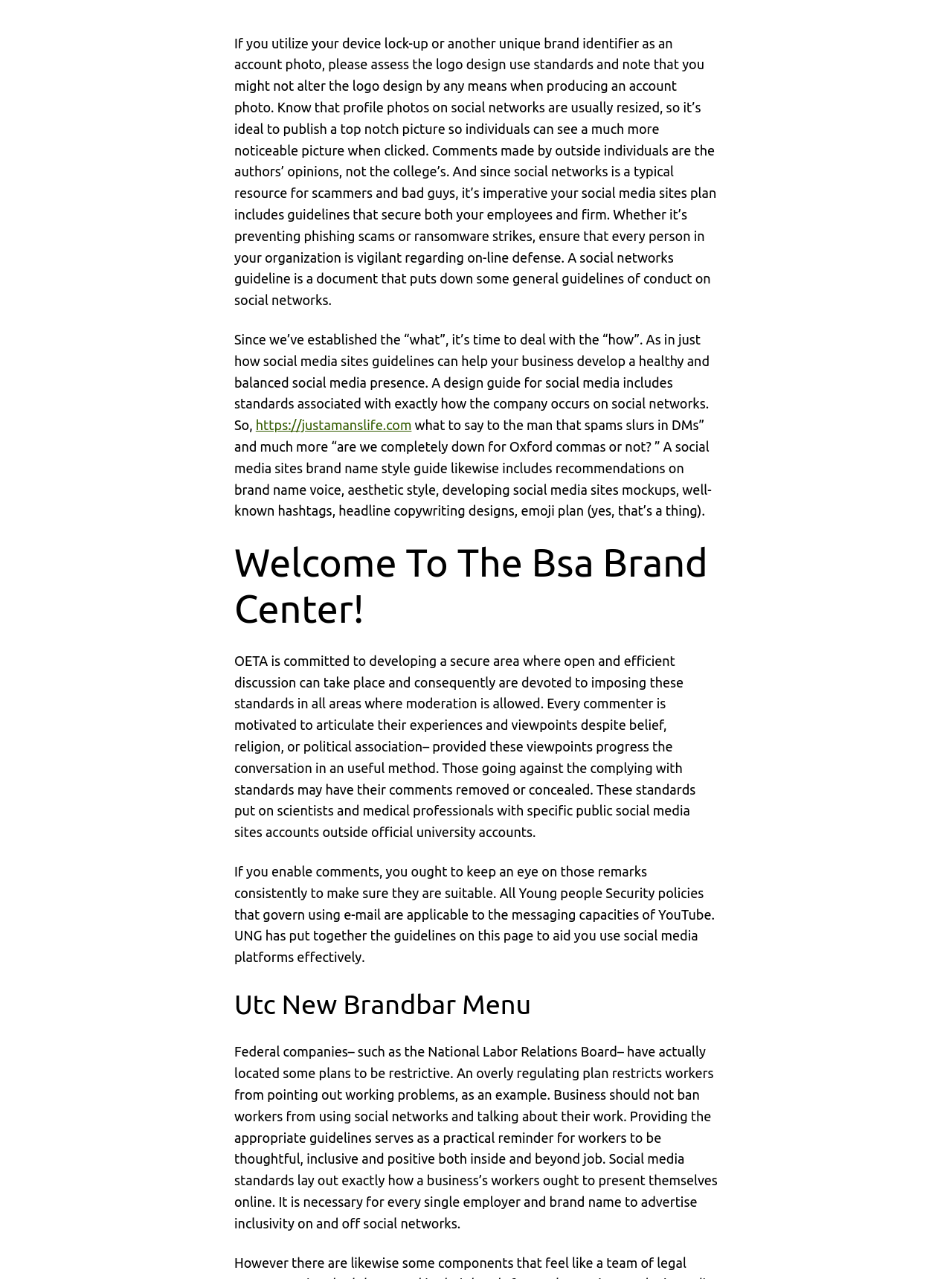Given the following UI element description: "https://justamanslife.com", find the bounding box coordinates in the webpage screenshot.

[0.269, 0.326, 0.432, 0.338]